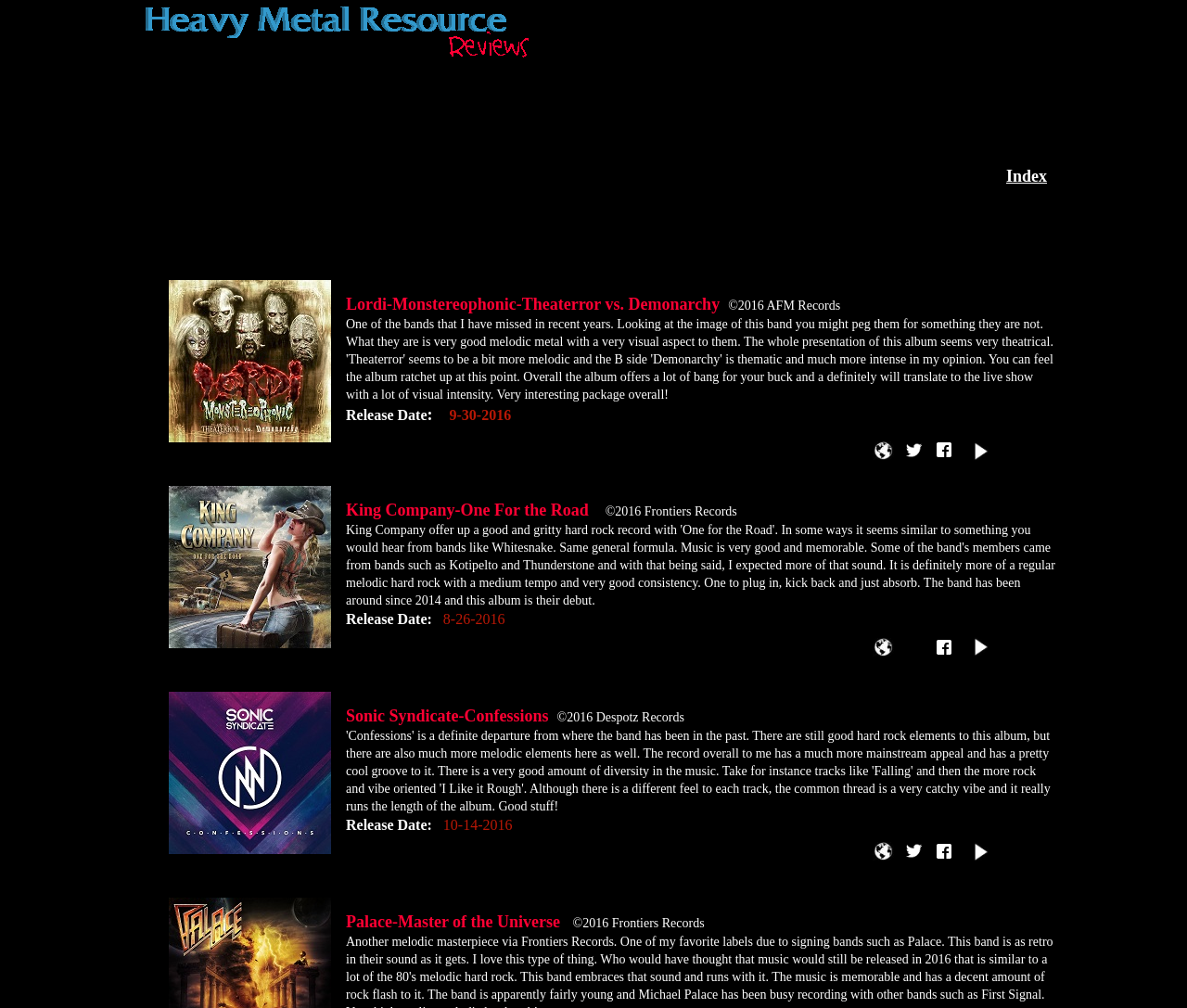What is the title of Palace's album?
Please answer the question with a detailed response using the information from the screenshot.

I found the title of Palace's album by looking at the text which is 'Master of the Universe'.